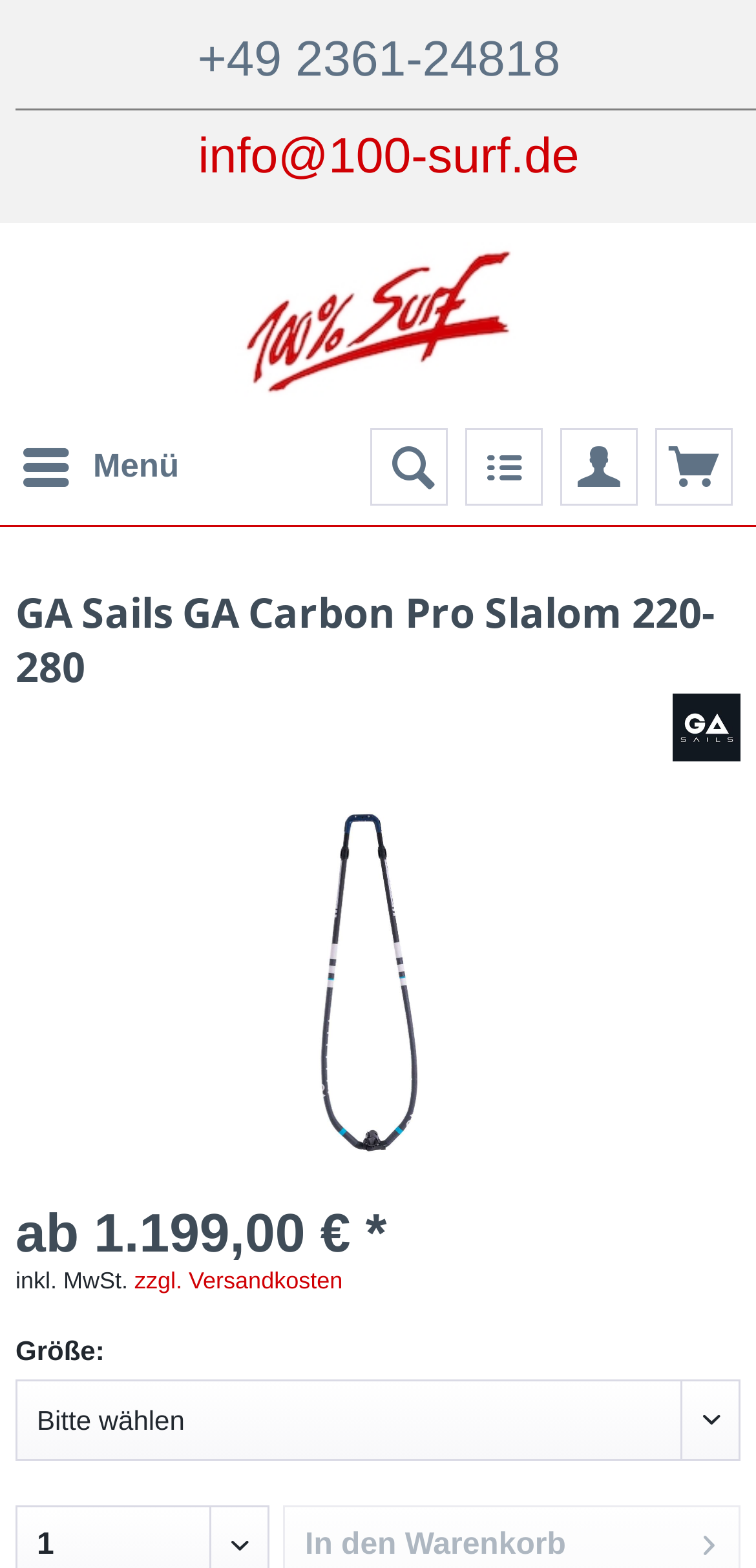Determine the bounding box coordinates of the clickable element to achieve the following action: 'Select a size'. Provide the coordinates as four float values between 0 and 1, formatted as [left, top, right, bottom].

[0.021, 0.88, 0.979, 0.932]